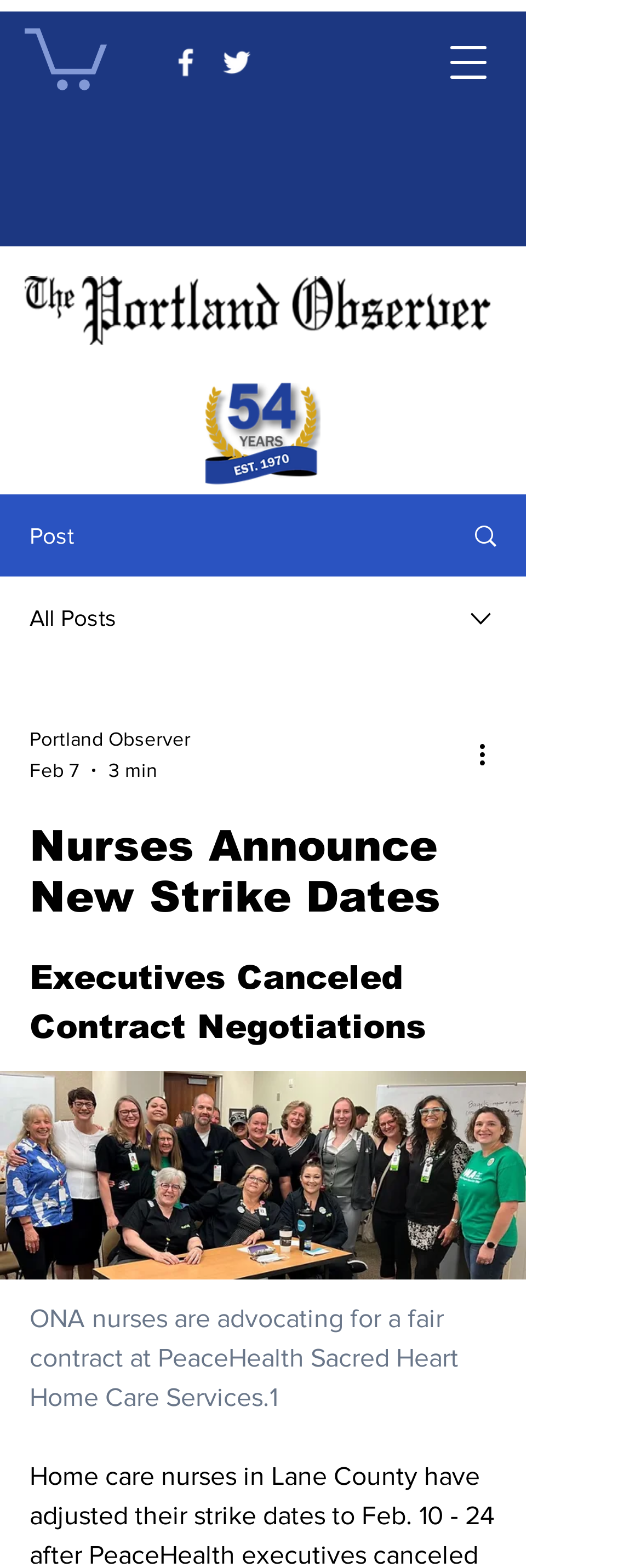Please determine the bounding box coordinates for the UI element described here. Use the format (top-left x, top-left y, bottom-right x, bottom-right y) with values bounded between 0 and 1: aria-label="Open navigation menu"

[0.667, 0.014, 0.795, 0.066]